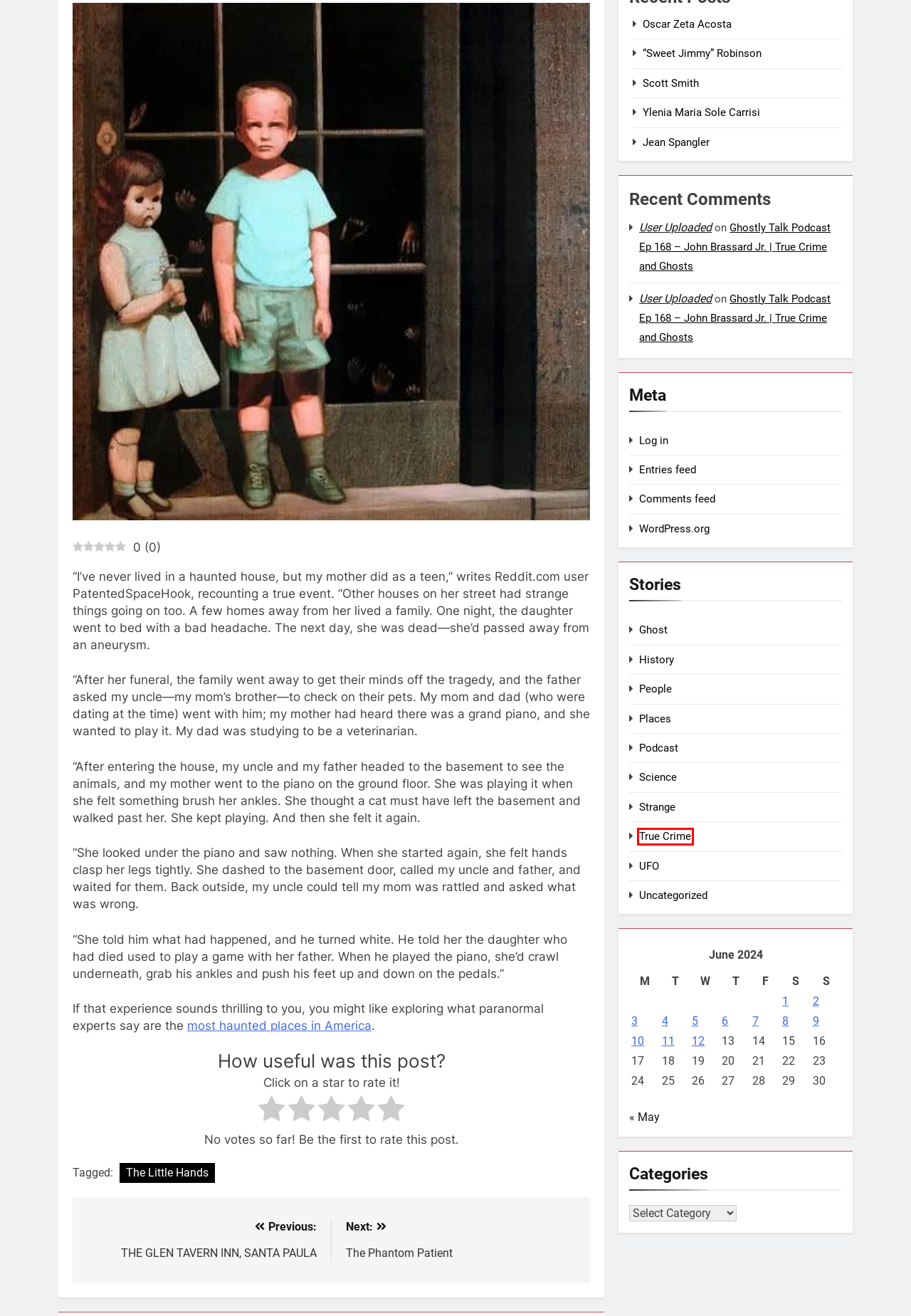You have a screenshot showing a webpage with a red bounding box highlighting an element. Choose the webpage description that best fits the new webpage after clicking the highlighted element. The descriptions are:
A. True Crime – Ghost2Ghost.Org
B. THE GLEN TAVERN INN, SANTA PAULA – Ghost2Ghost.Org
C. Uncategorized – Ghost2Ghost.Org
D. Strange – Ghost2Ghost.Org
E. Podcast – Ghost2Ghost.Org
F. Places – Ghost2Ghost.Org
G. The Phantom Patient – Ghost2Ghost.Org
H. Blog Tool, Publishing Platform, and CMS – WordPress.org

A